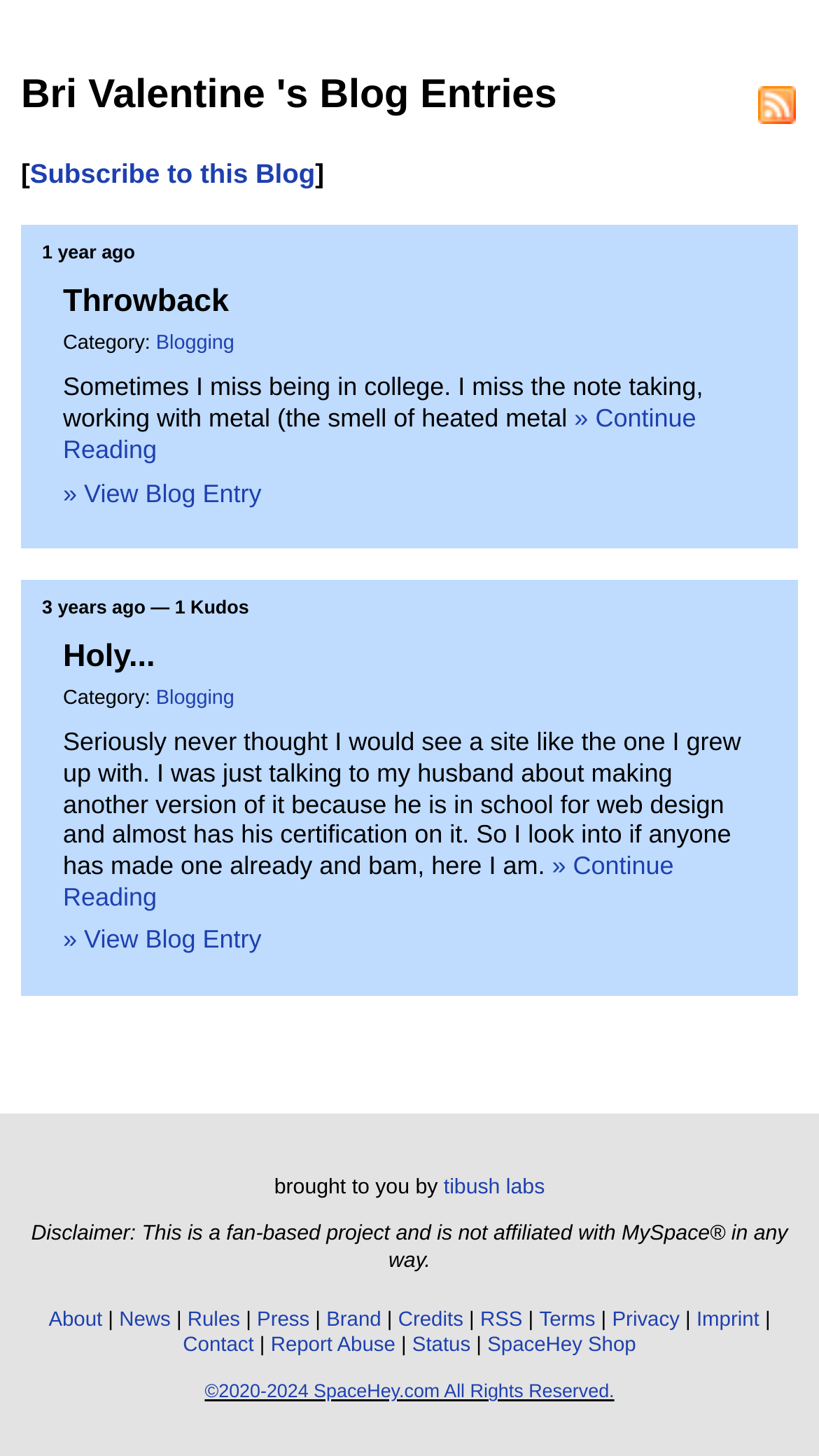Using the given description, provide the bounding box coordinates formatted as (top-left x, top-left y, bottom-right x, bottom-right y), with all values being floating point numbers between 0 and 1. Description: Status

[0.503, 0.916, 0.575, 0.932]